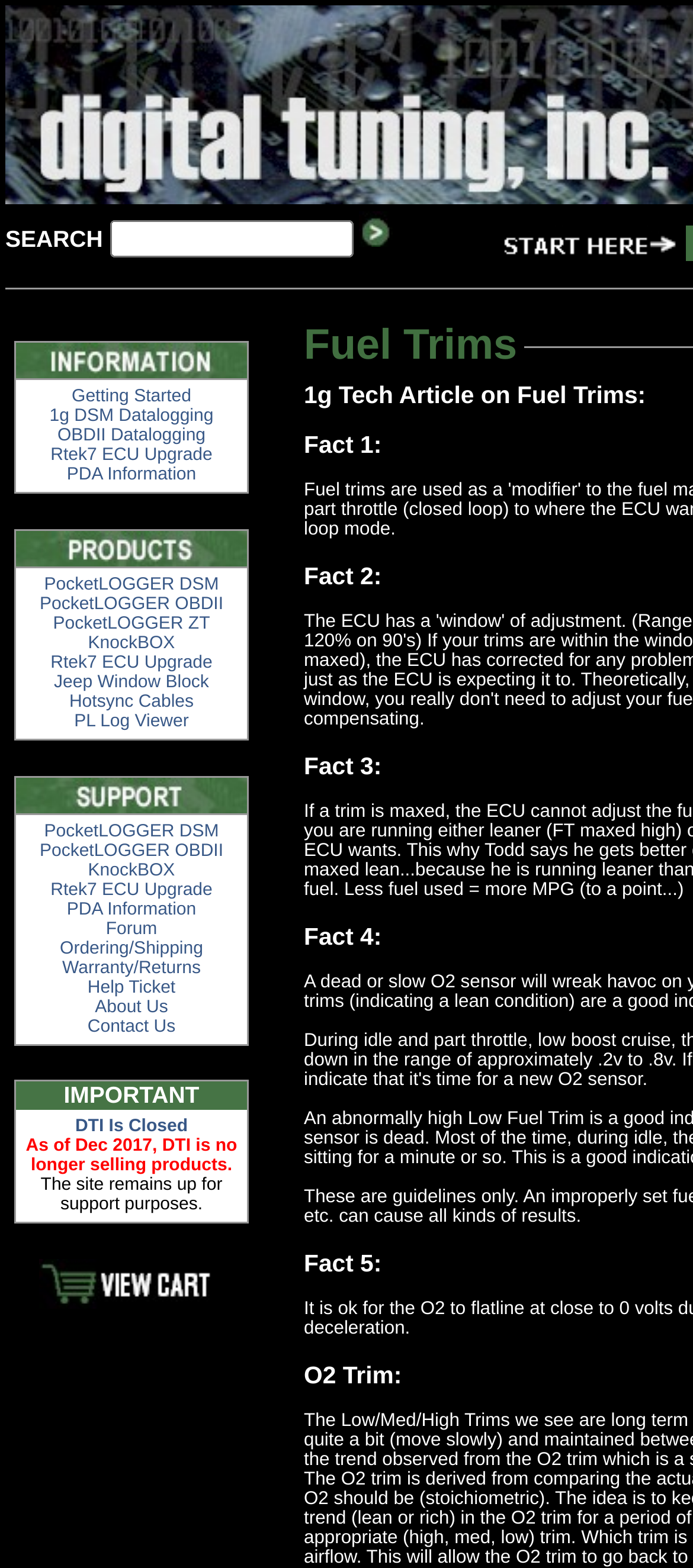Respond to the question below with a single word or phrase:
What is the purpose of the search box?

Search